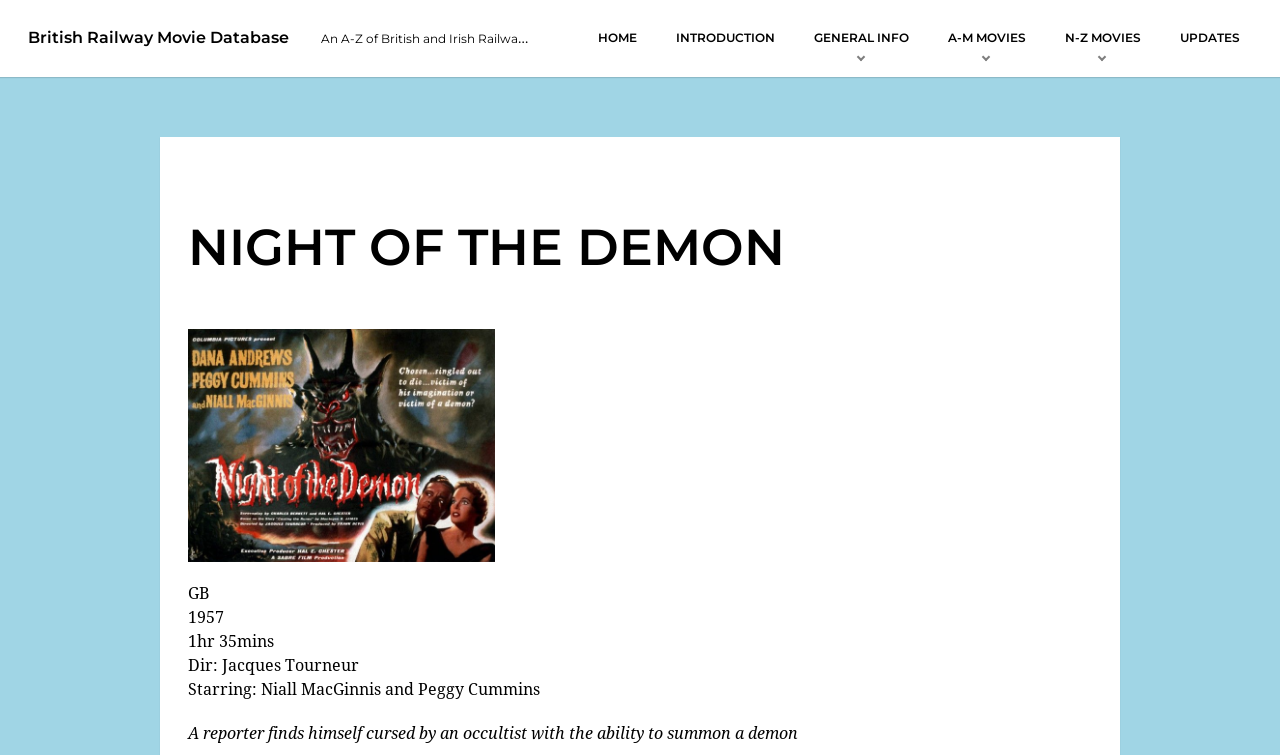Provide the bounding box for the UI element matching this description: "Home".

[0.458, 0.04, 0.507, 0.061]